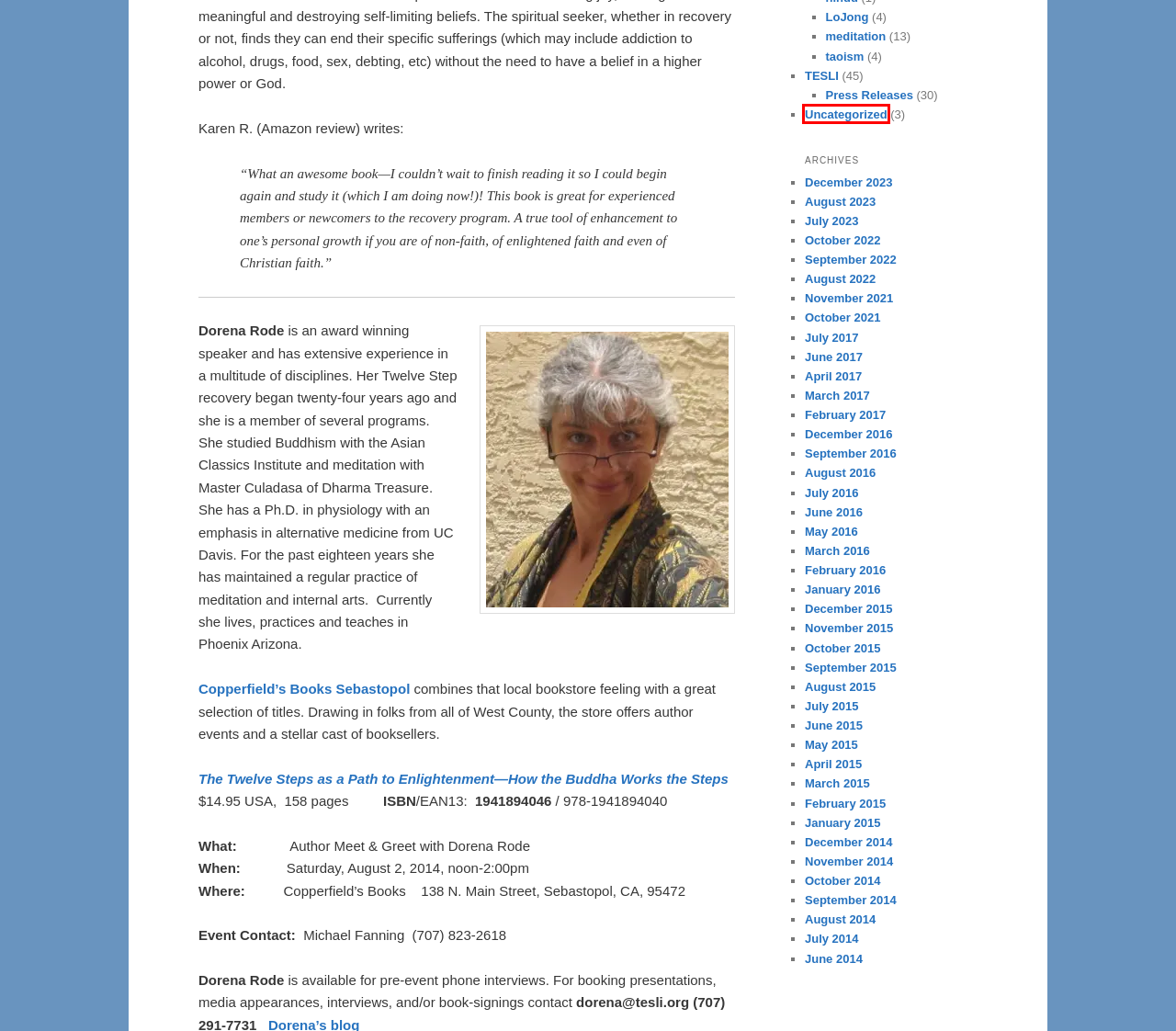Inspect the provided webpage screenshot, concentrating on the element within the red bounding box. Select the description that best represents the new webpage after you click the highlighted element. Here are the candidates:
A. February | 2017 | The Enlightenment & Simple Living Institute
B. September | 2015 | The Enlightenment & Simple Living Institute
C. October | 2021 | The Enlightenment & Simple Living Institute
D. October | 2015 | The Enlightenment & Simple Living Institute
E. April | 2017 | The Enlightenment & Simple Living Institute
F. May | 2016 | The Enlightenment & Simple Living Institute
G. Uncategorized | The Enlightenment & Simple Living Institute
H. October | 2022 | The Enlightenment & Simple Living Institute

G